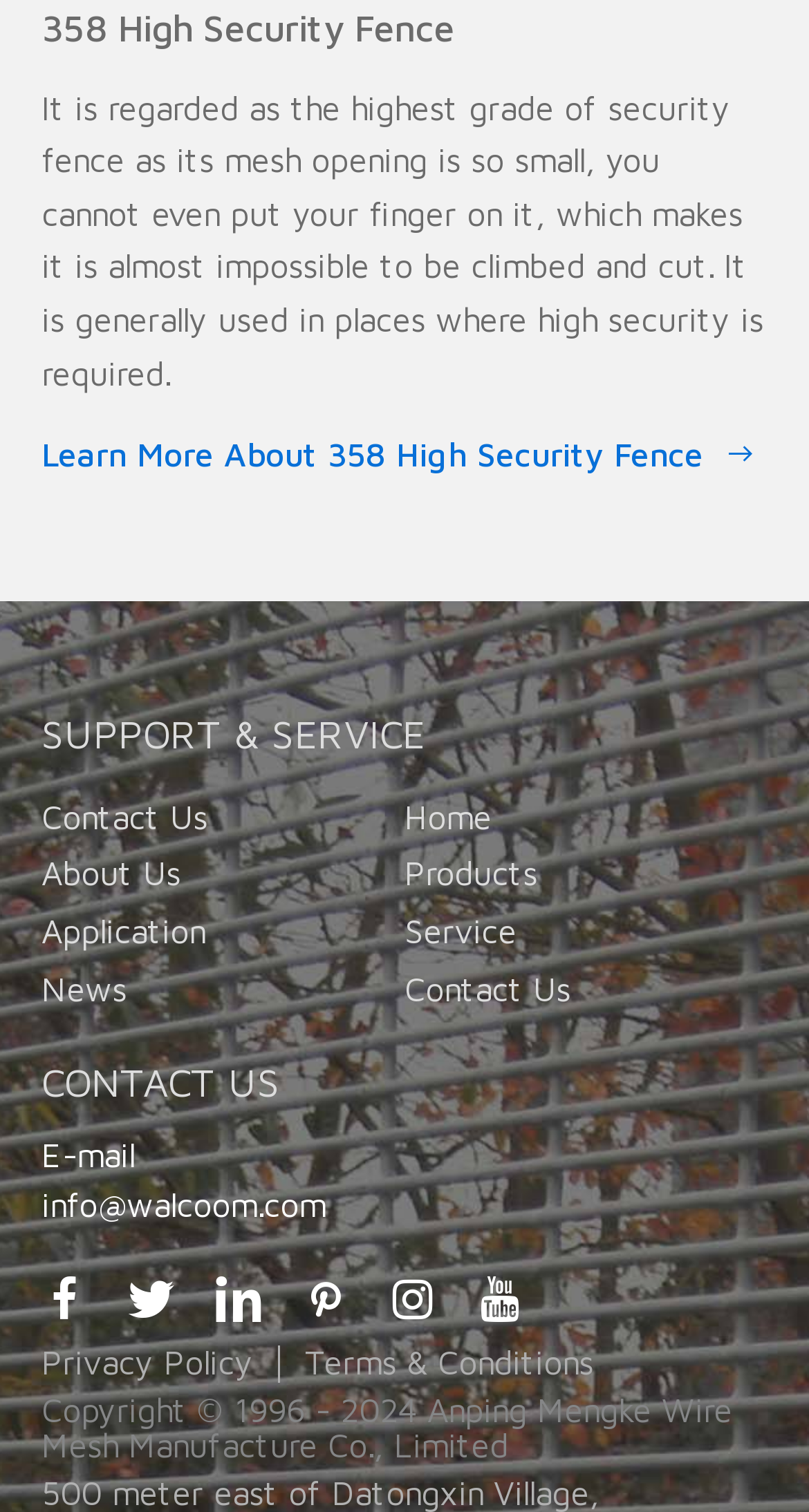Determine the bounding box coordinates of the clickable region to follow the instruction: "View privacy policy".

[0.051, 0.889, 0.313, 0.914]